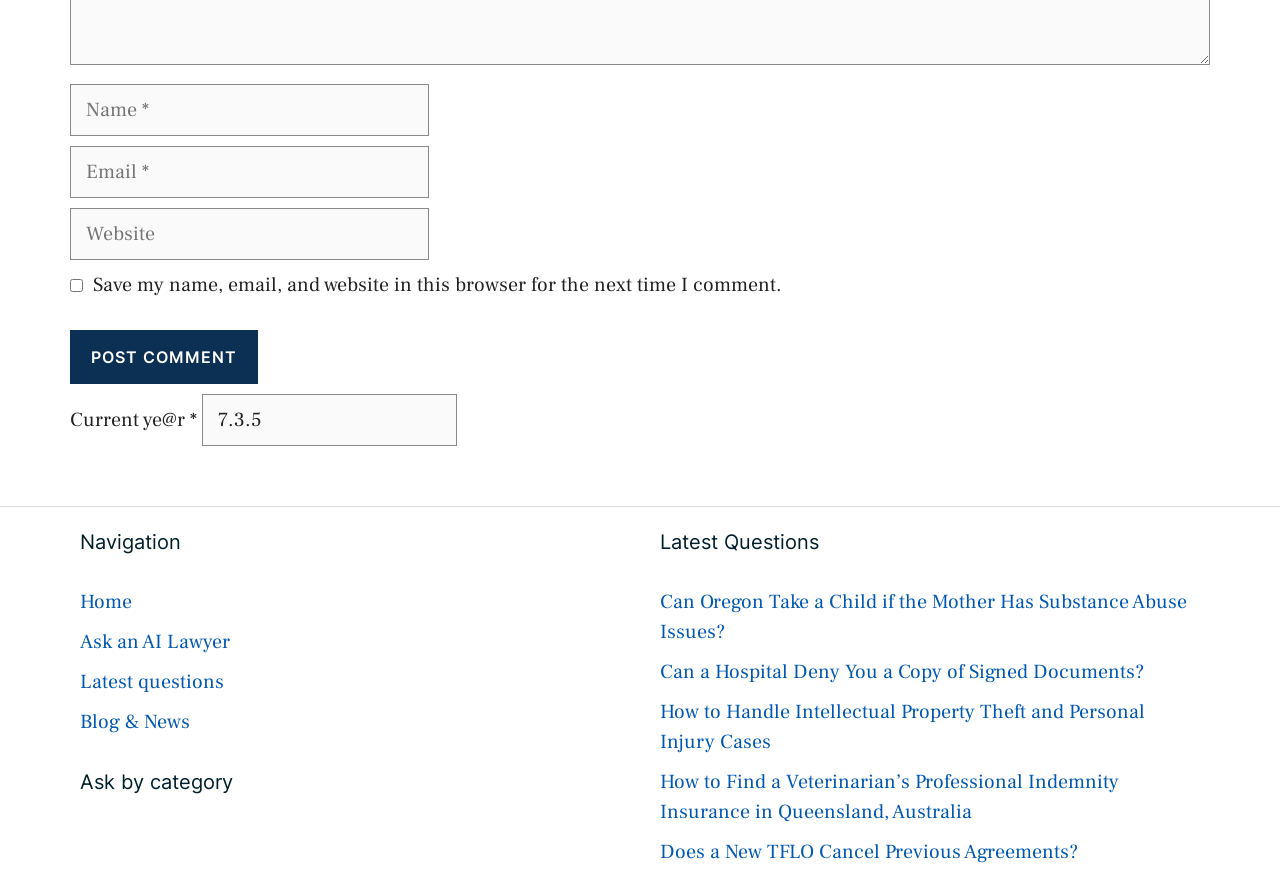Give a succinct answer to this question in a single word or phrase: 
What is the purpose of the checkbox?

Save comment info